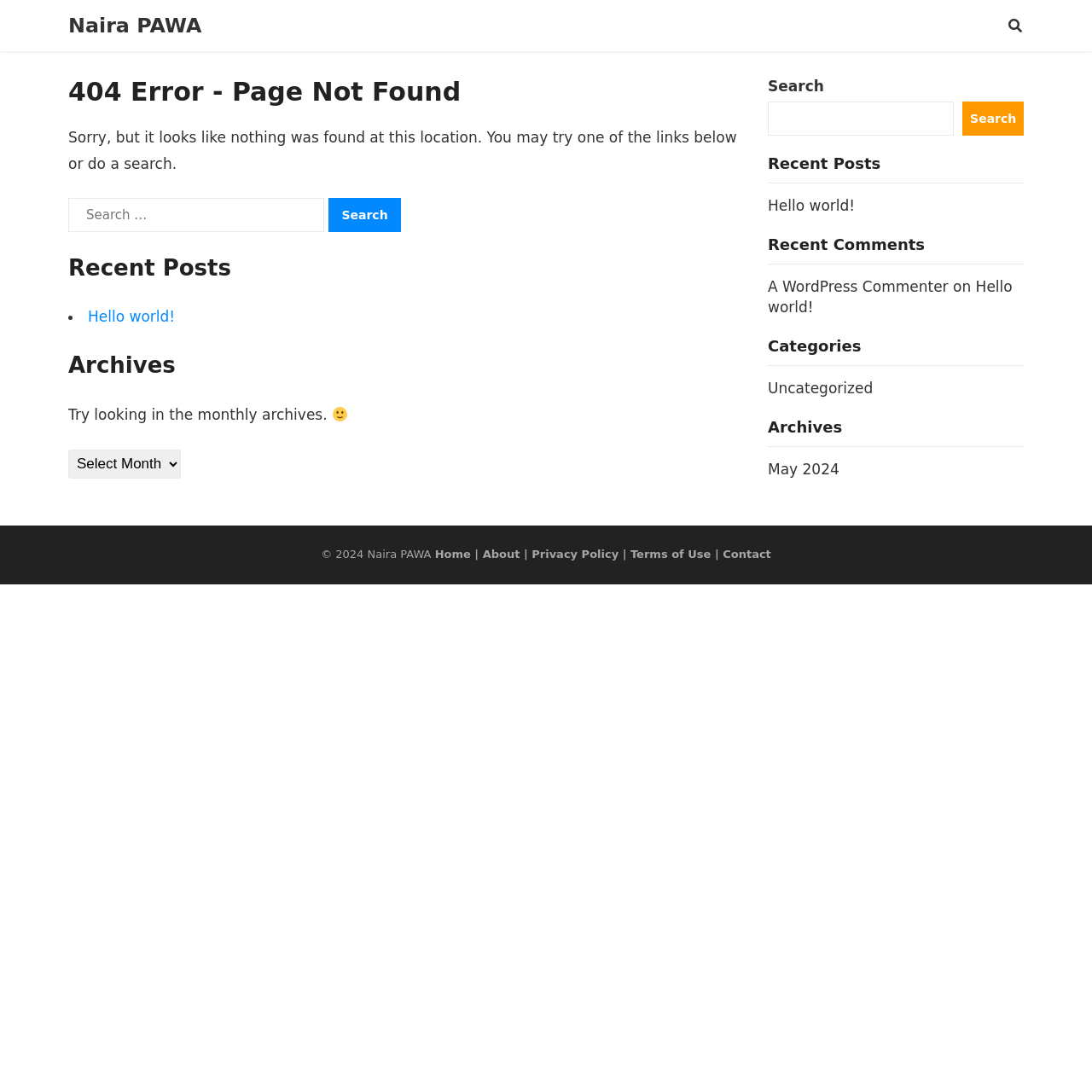Look at the image and write a detailed answer to the question: 
What type of content is listed under 'Recent Posts'?

I determined the type of content by looking at the links listed under the 'Recent Posts' heading, which have titles such as 'Hello world!' and appear to be blog post titles.